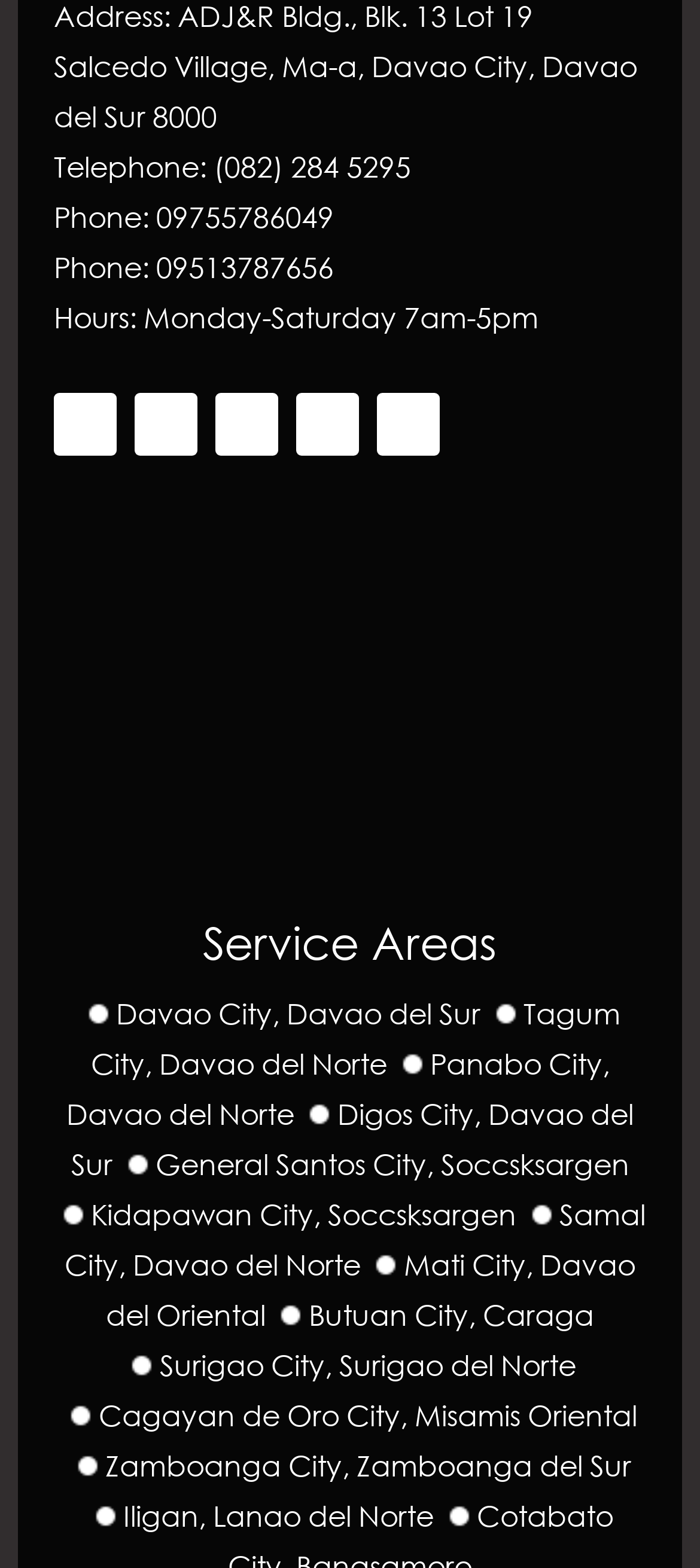Based on the description "alt="Google Business"", find the bounding box of the specified UI element.

[0.538, 0.256, 0.654, 0.28]